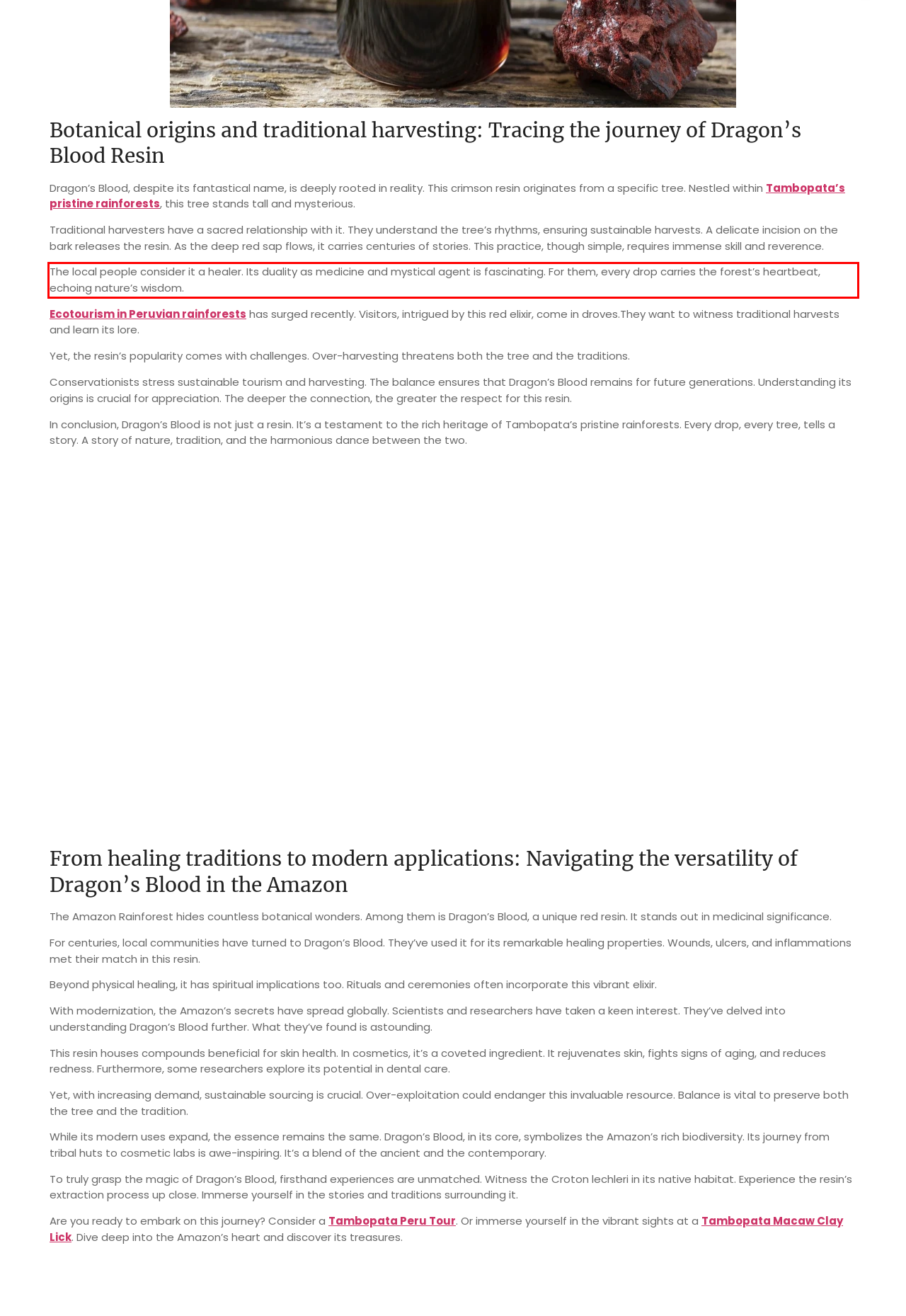Given a screenshot of a webpage with a red bounding box, extract the text content from the UI element inside the red bounding box.

The local people consider it a healer. Its duality as medicine and mystical agent is fascinating. For them, every drop carries the forest’s heartbeat, echoing nature’s wisdom.